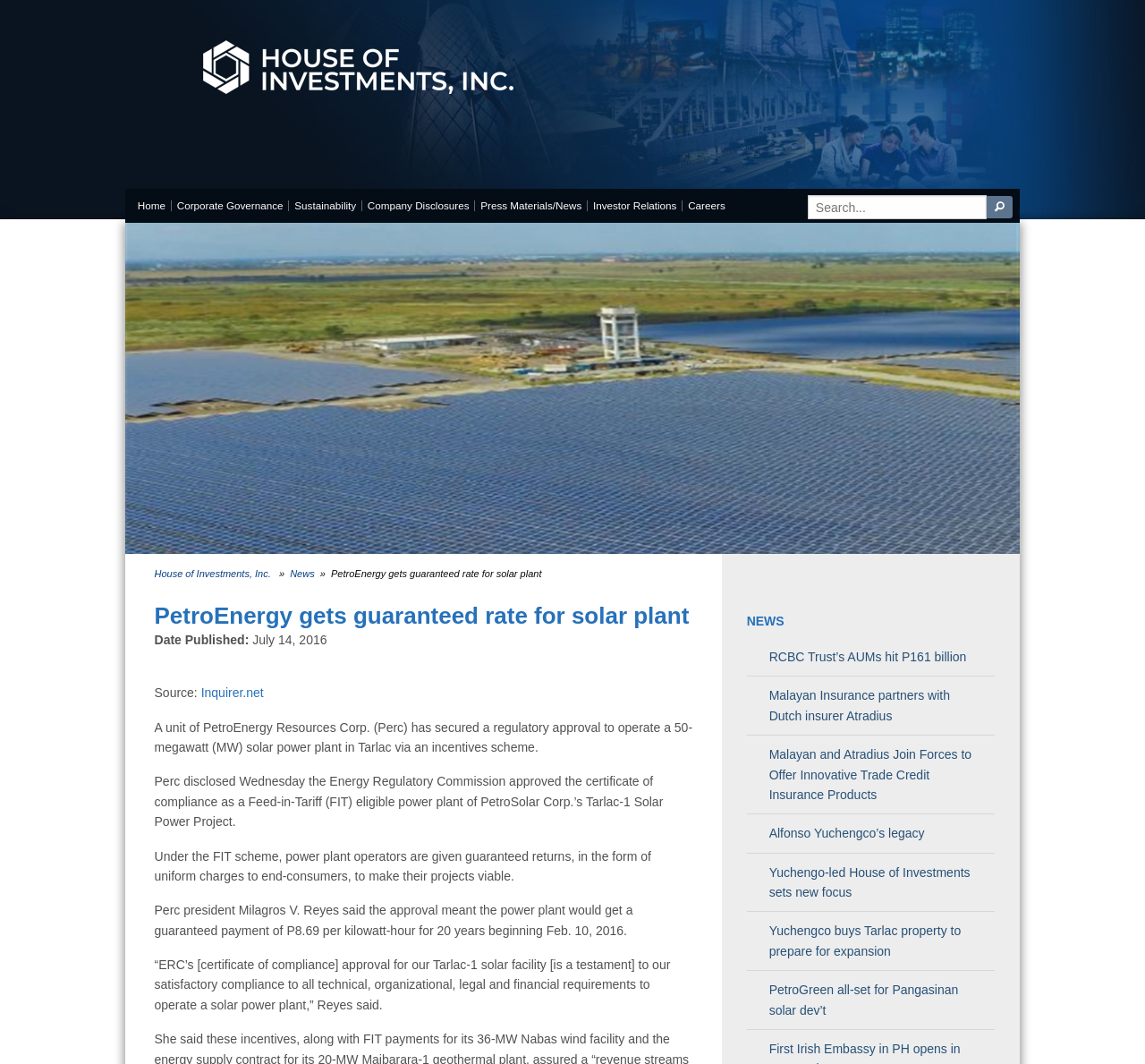Carefully examine the image and provide an in-depth answer to the question: What is the date when the guaranteed payment of P8.69 per kilowatt-hour starts?

The answer can be found in the paragraph that mentions 'the power plant would get a guaranteed payment of P8.69 per kilowatt-hour for 20 years beginning Feb. 10, 2016', which provides information about the start date of the guaranteed payment.